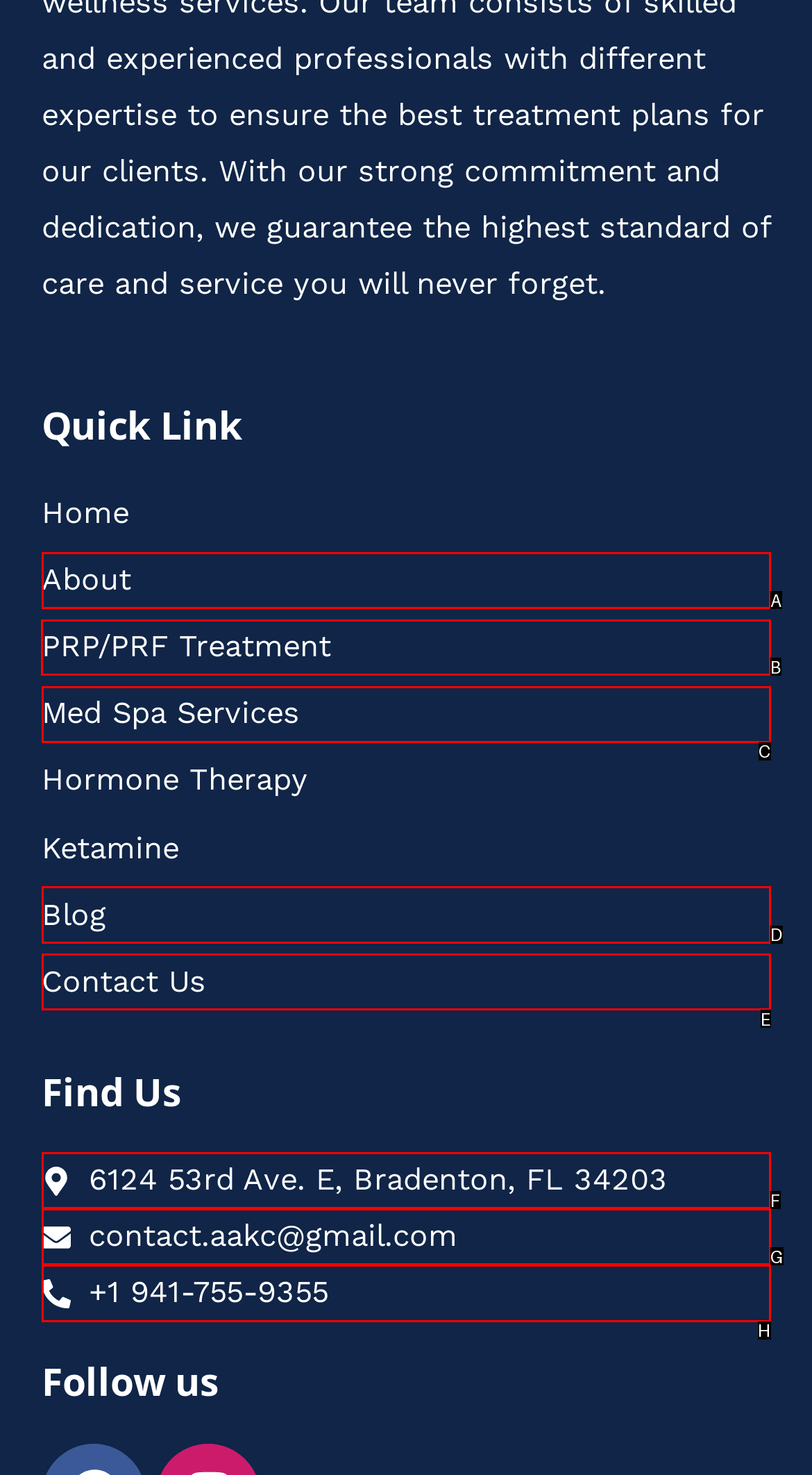Identify the letter of the option that should be selected to accomplish the following task: click on construction. Provide the letter directly.

None